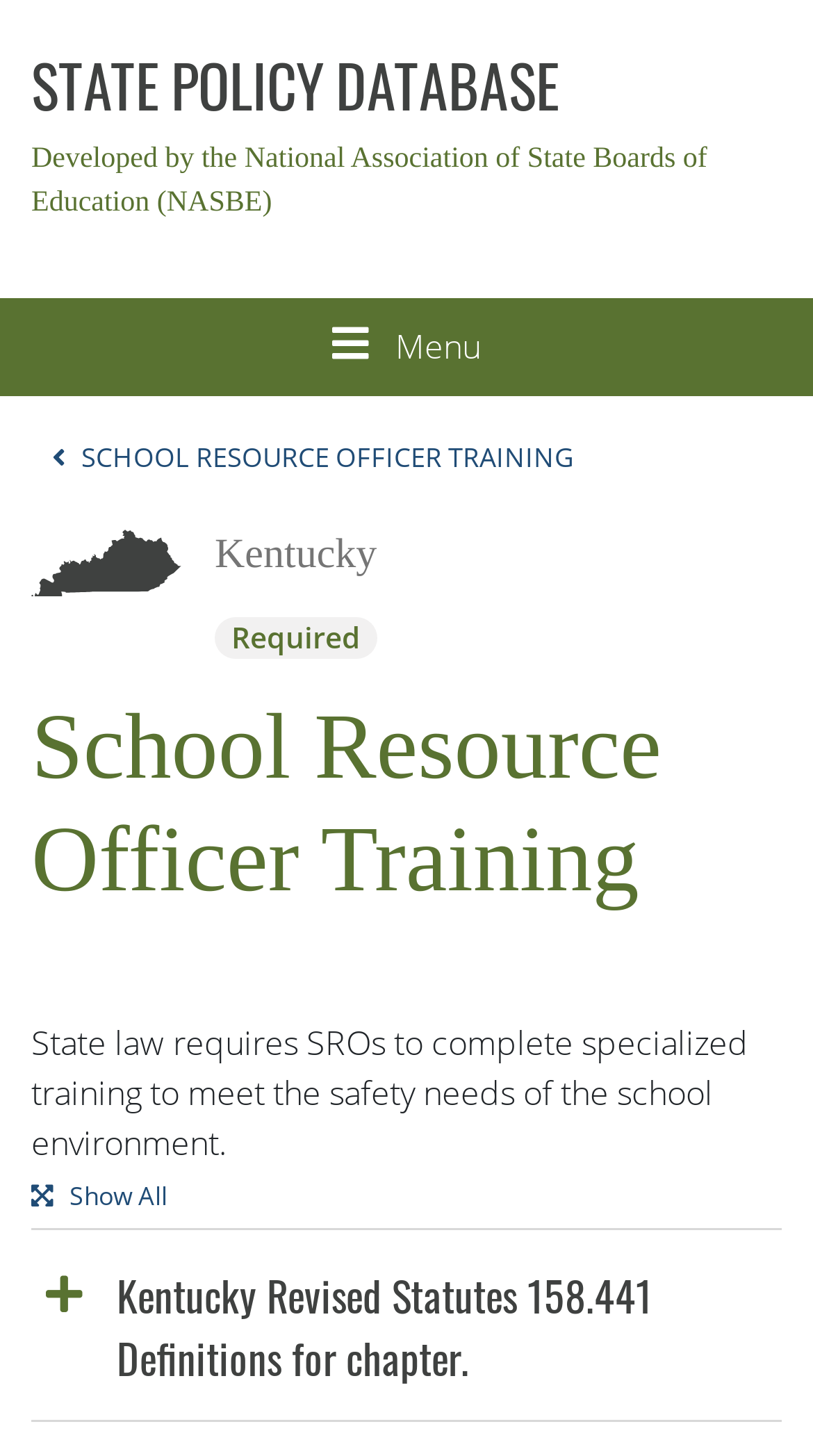Using the format (top-left x, top-left y, bottom-right x, bottom-right y), and given the element description, identify the bounding box coordinates within the screenshot: School Resource Officer Training

[0.064, 0.301, 0.705, 0.326]